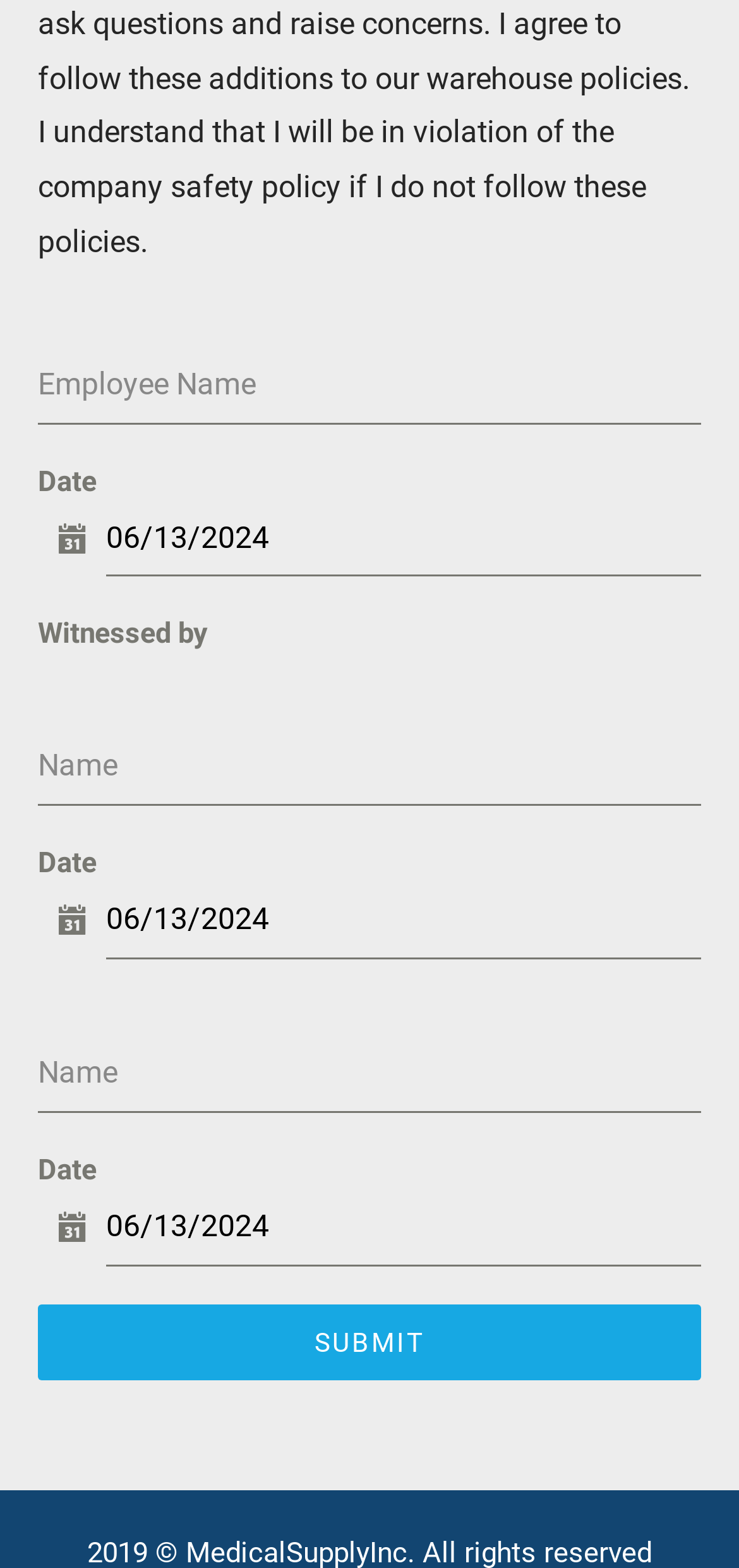Answer the question below with a single word or a brief phrase: 
What is the purpose of the button at the bottom of the page?

SUBMIT